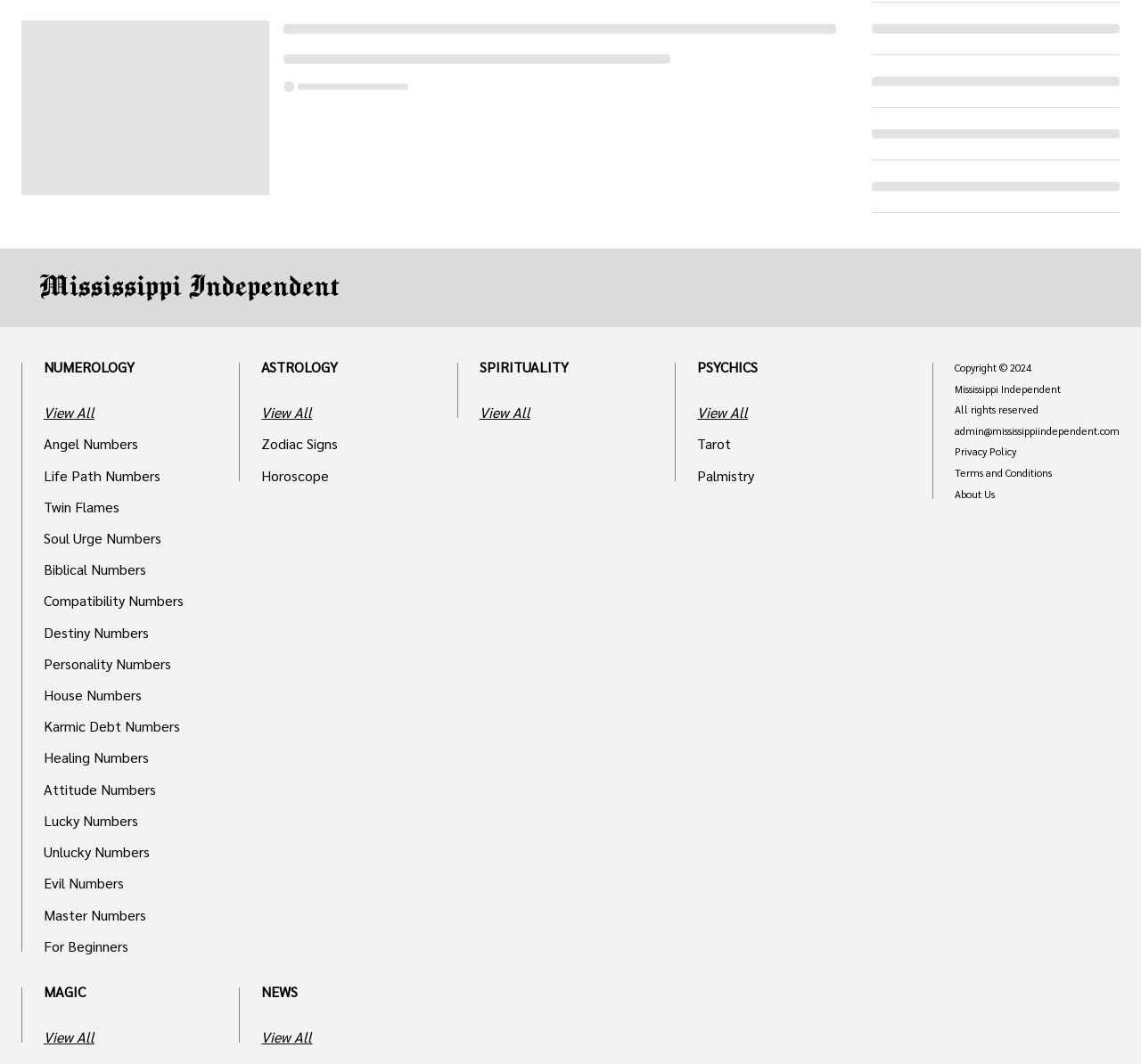Please identify the bounding box coordinates of the element I need to click to follow this instruction: "Read about Tarot".

[0.611, 0.413, 0.751, 0.423]